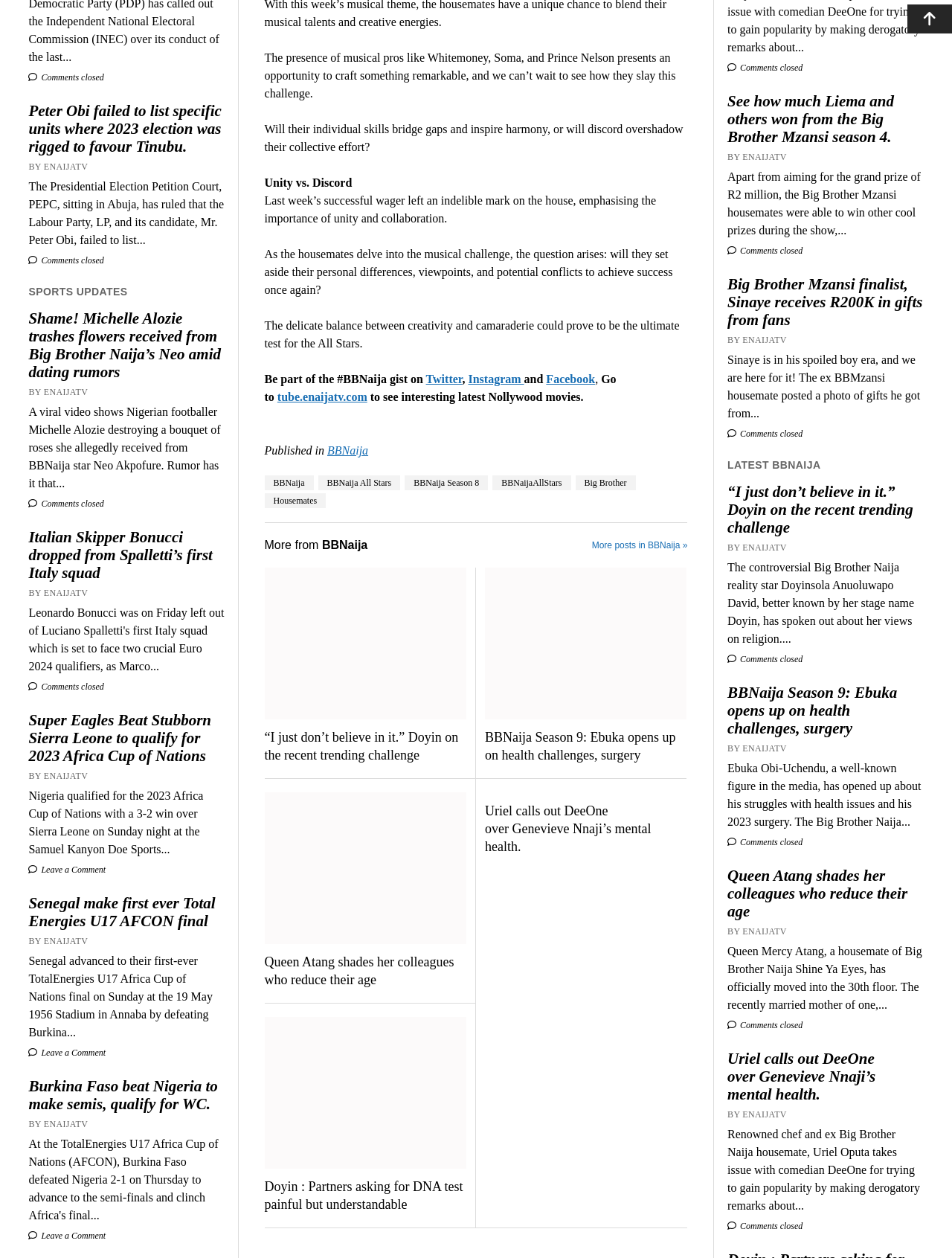Please find the bounding box coordinates of the section that needs to be clicked to achieve this instruction: "Read the article 'Italian Skipper Bonucci dropped from Spalletti’s first Italy squad'".

[0.03, 0.42, 0.236, 0.463]